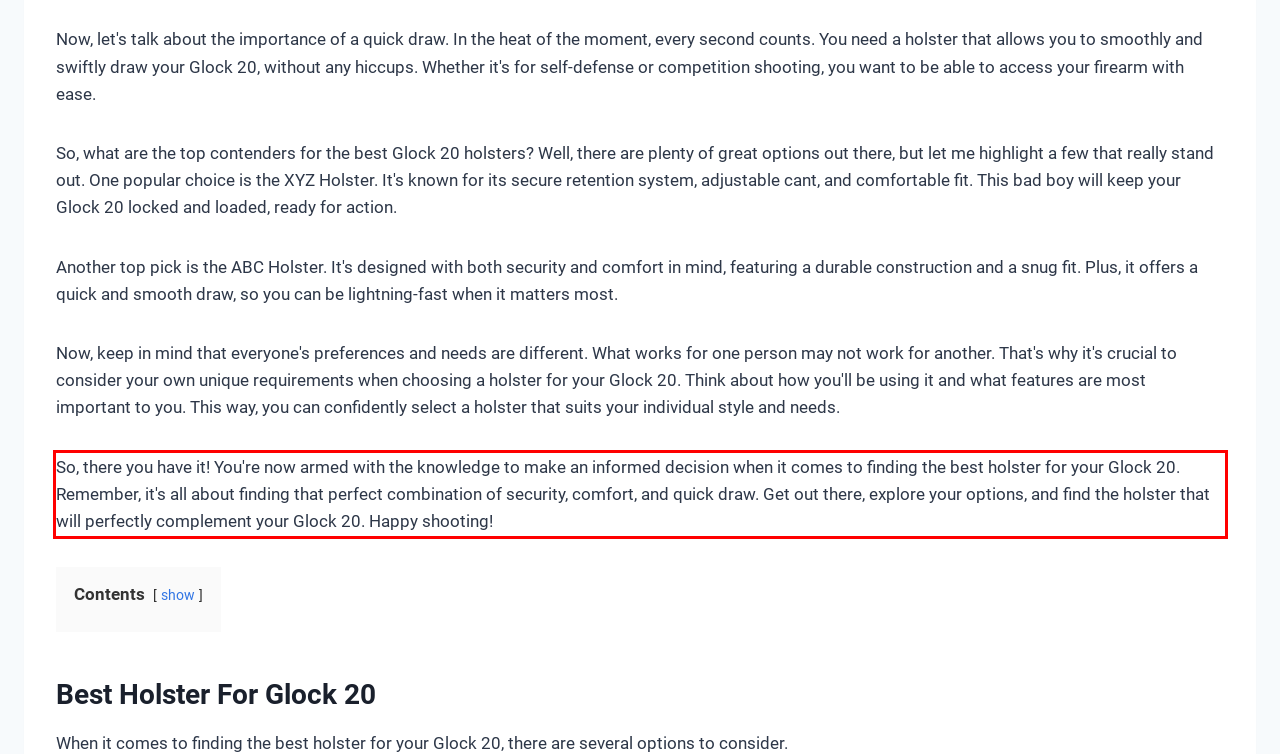Analyze the screenshot of a webpage where a red rectangle is bounding a UI element. Extract and generate the text content within this red bounding box.

So, there you have it! You're now armed with the knowledge to make an informed decision when it comes to finding the best holster for your Glock 20. Remember, it's all about finding that perfect combination of security, comfort, and quick draw. Get out there, explore your options, and find the holster that will perfectly complement your Glock 20. Happy shooting!